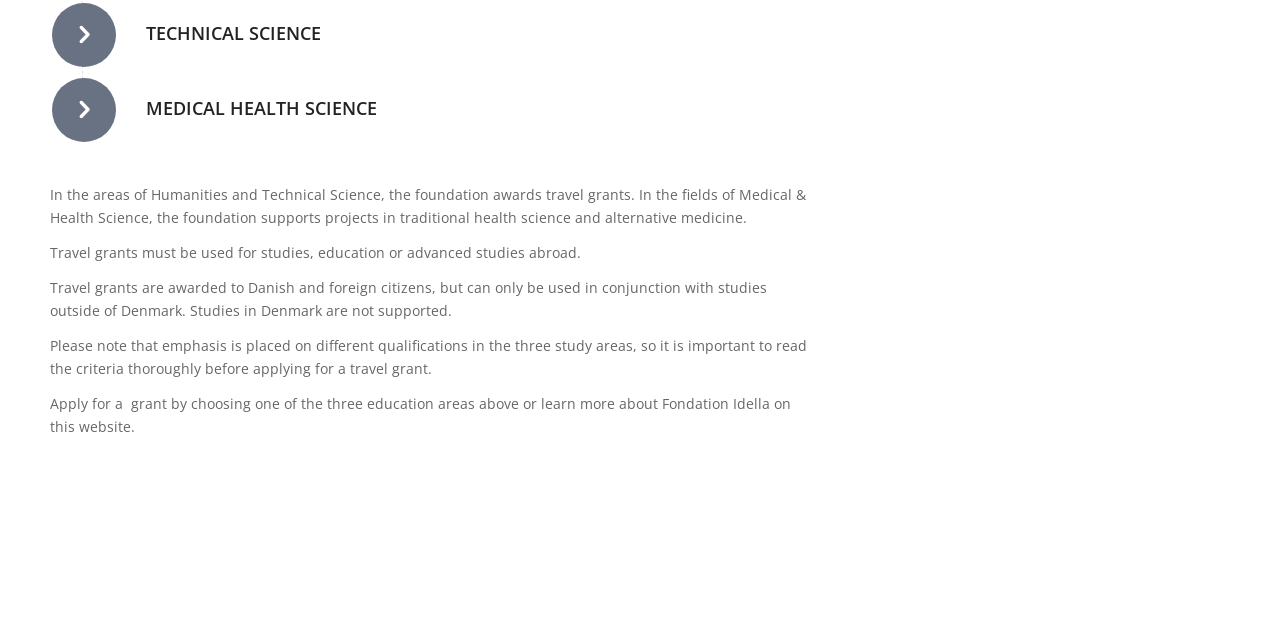Locate the UI element described by Technical Science and provide its bounding box coordinates. Use the format (top-left x, top-left y, bottom-right x, bottom-right y) with all values as floating point numbers between 0 and 1.

[0.114, 0.033, 0.251, 0.07]